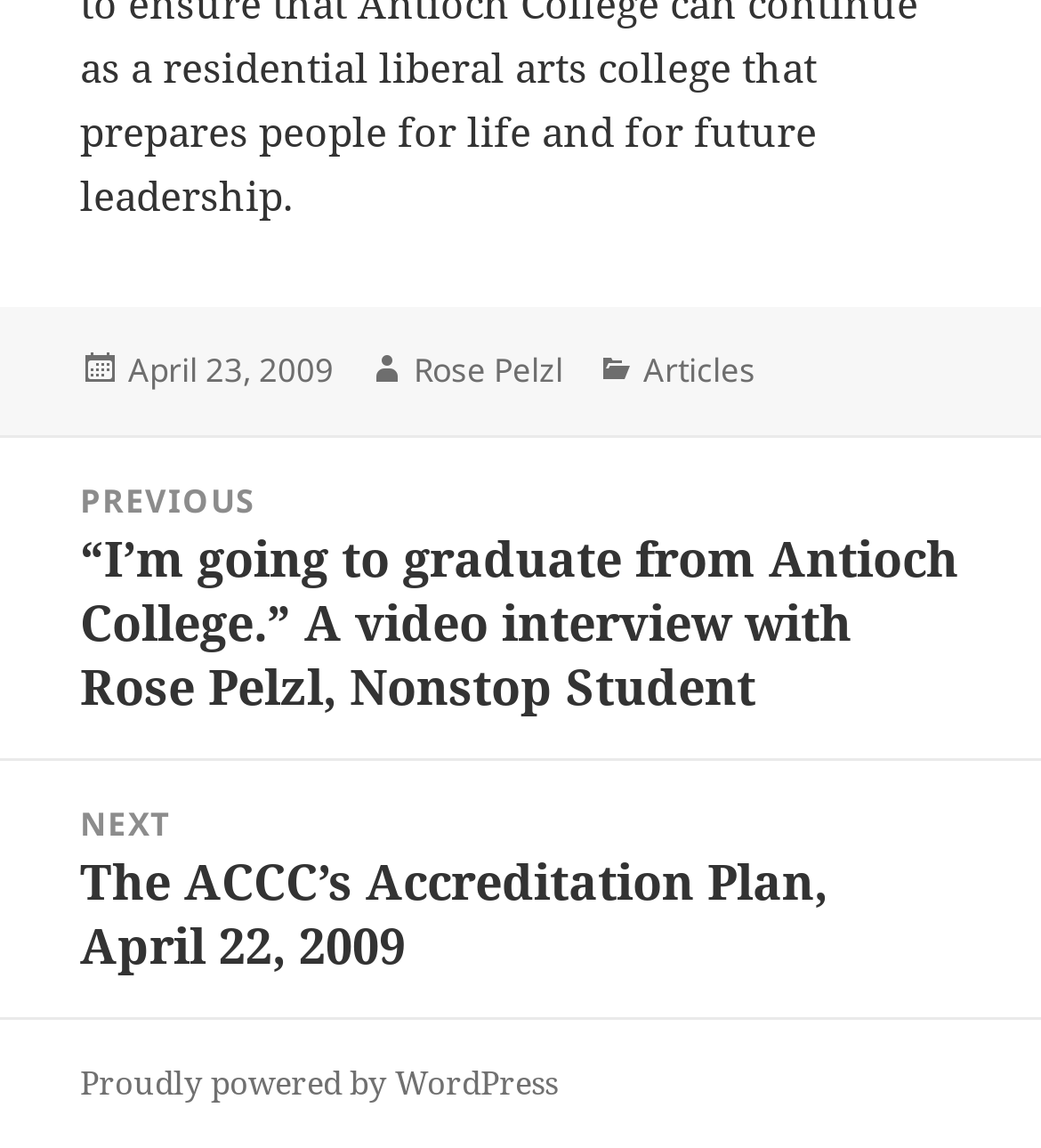Provide a single word or phrase to answer the given question: 
What is the title of the previous post?

I’m going to graduate from Antioch College.